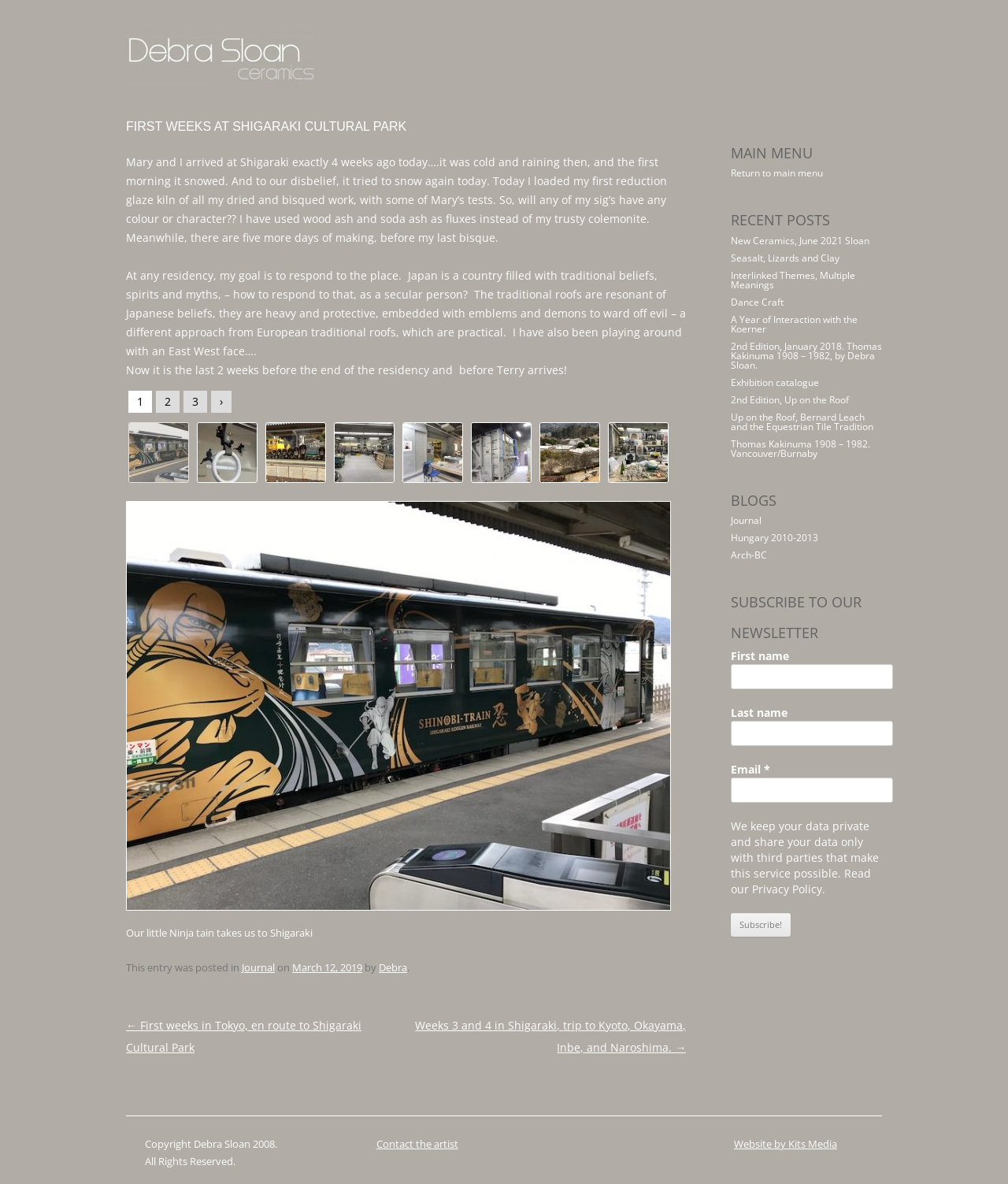What is the author of the current article?
From the image, respond with a single word or phrase.

Debra Sloan